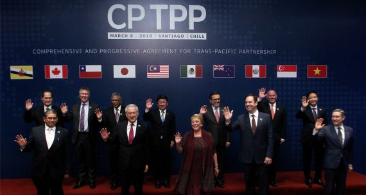Using the image as a reference, answer the following question in as much detail as possible:
What is the purpose of the CPTPP agreement?

The answer can be obtained by analyzing the caption, which states that the event highlights the importance of trade partnerships in fostering economic growth and cooperation across the Pacific region, implying that the CPTPP agreement aims to achieve this purpose.